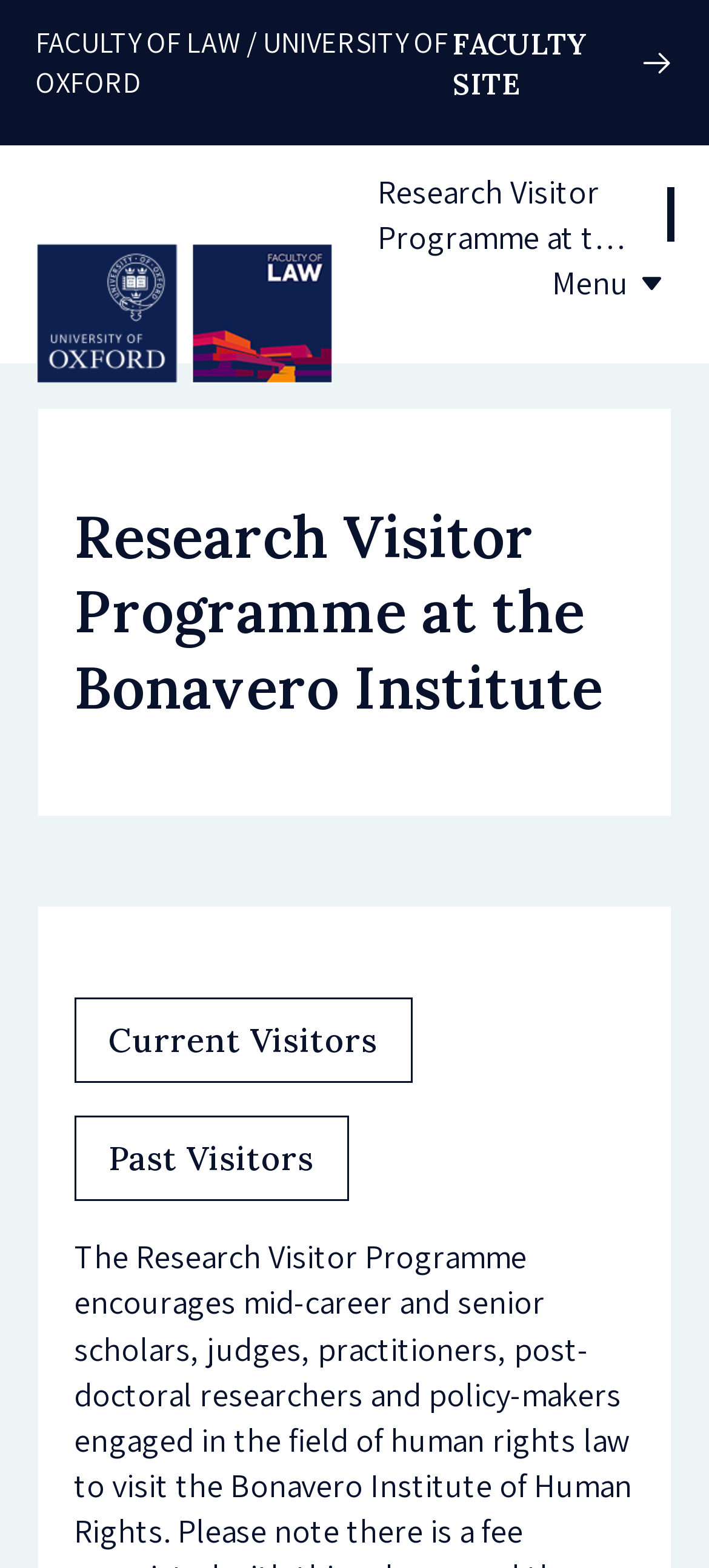Pinpoint the bounding box coordinates of the area that should be clicked to complete the following instruction: "view past visitors". The coordinates must be given as four float numbers between 0 and 1, i.e., [left, top, right, bottom].

[0.104, 0.711, 0.492, 0.766]